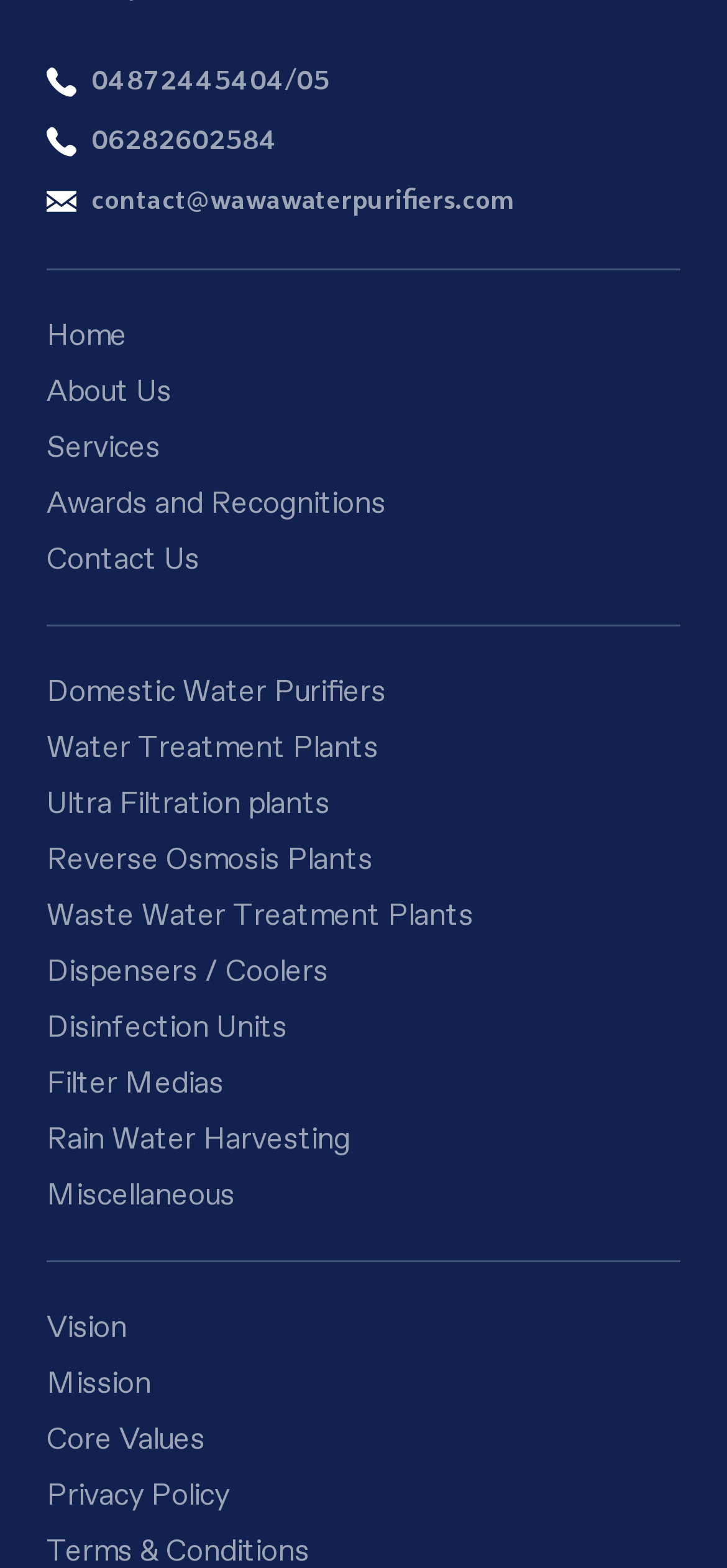How many links are in the navigation menu?
Using the information from the image, provide a comprehensive answer to the question.

I counted the number of links in the navigation menu, starting from 'Home' to 'Refund Policy', and found a total of 19 links.